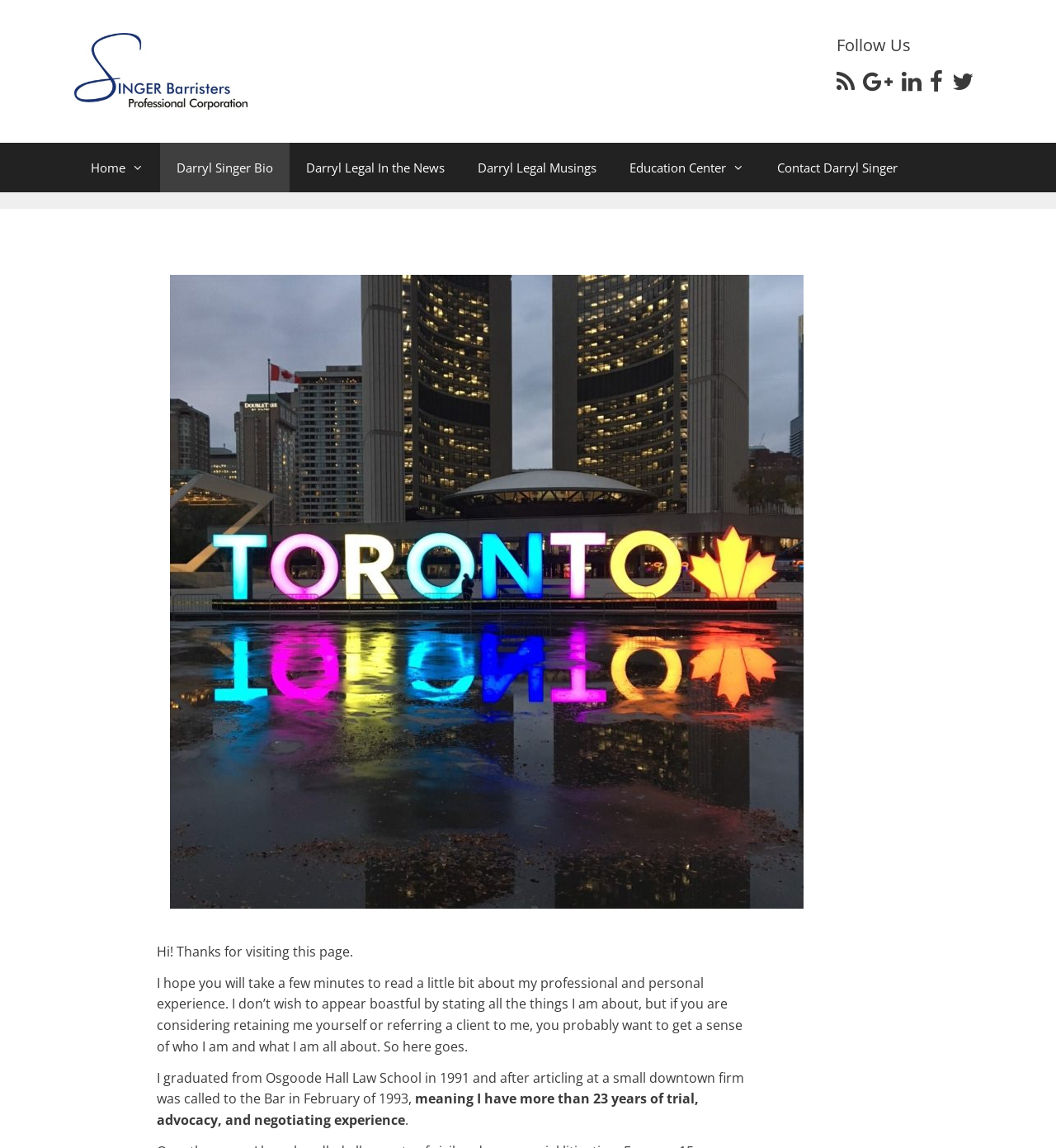What is the name of the law school Darryl Singer attended?
Give a detailed explanation using the information visible in the image.

The webpage mentions that Darryl Singer 'graduated from Osgoode Hall Law School in 1991', indicating that this is the law school he attended.